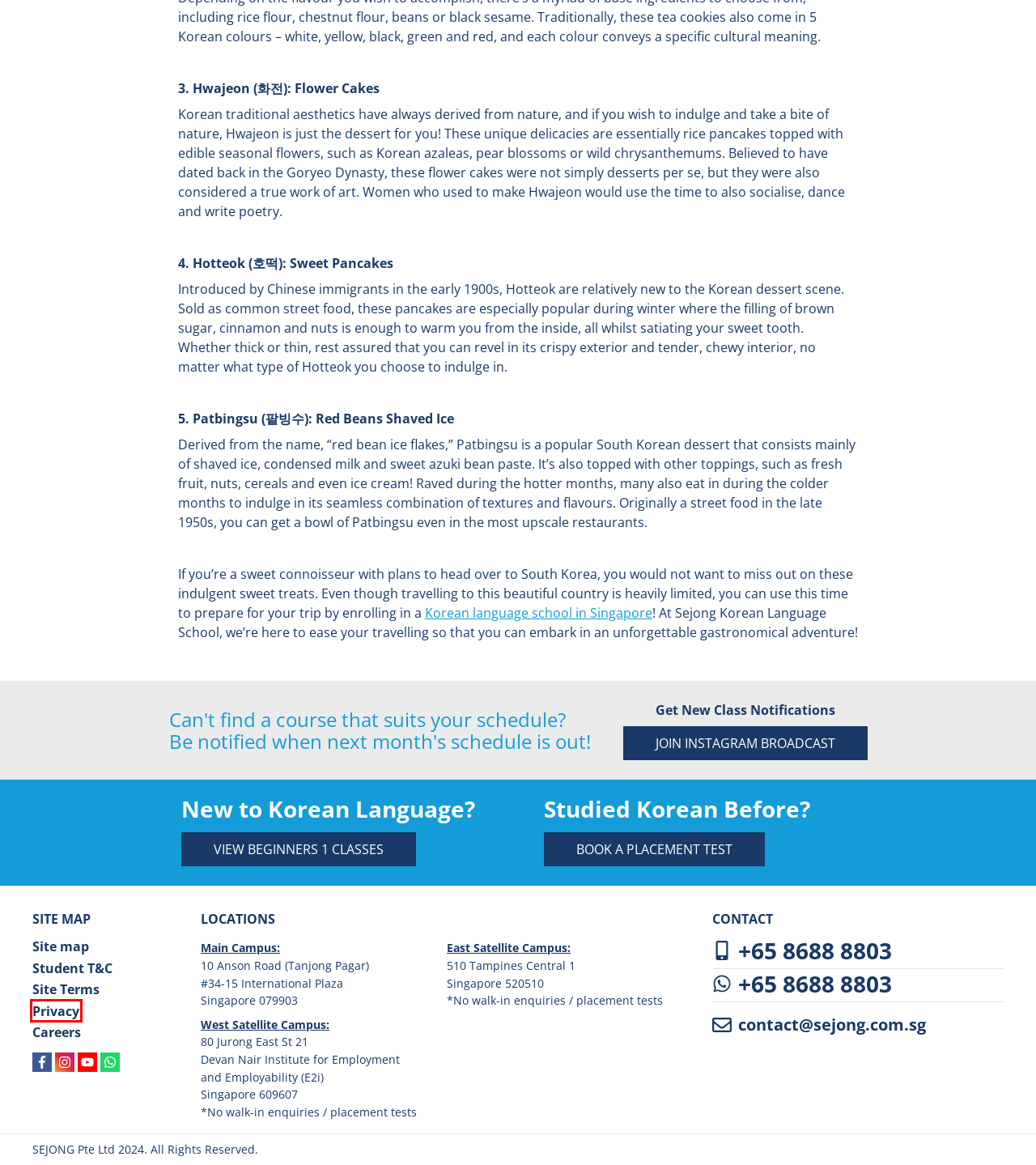Consider the screenshot of a webpage with a red bounding box around an element. Select the webpage description that best corresponds to the new page after clicking the element inside the red bounding box. Here are the candidates:
A. Site Terms - Sejong Korean Language School
B. Home | SEJONG Merchandise
C. Discover Korea's Vibrant Traditional Holidays And Festivals
D. Careers - Sejong Korean Language School
E. Course Structure - Sejong Korean Language School
F. Privacy - Sejong Korean Language School
G. User Sitemap
H. Student T&C - Sejong Korean Language School

F